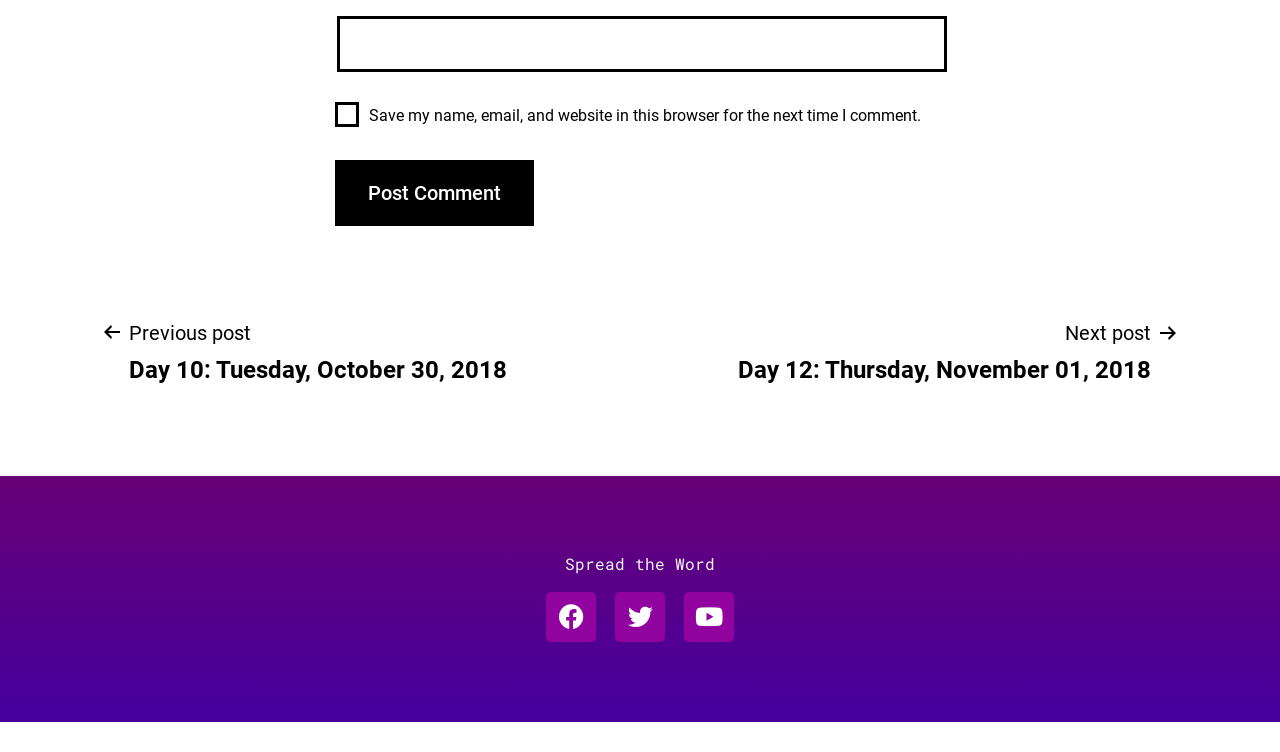Determine the bounding box of the UI component based on this description: "Facebook". The bounding box coordinates should be four float values between 0 and 1, i.e., [left, top, right, bottom].

[0.427, 0.787, 0.466, 0.853]